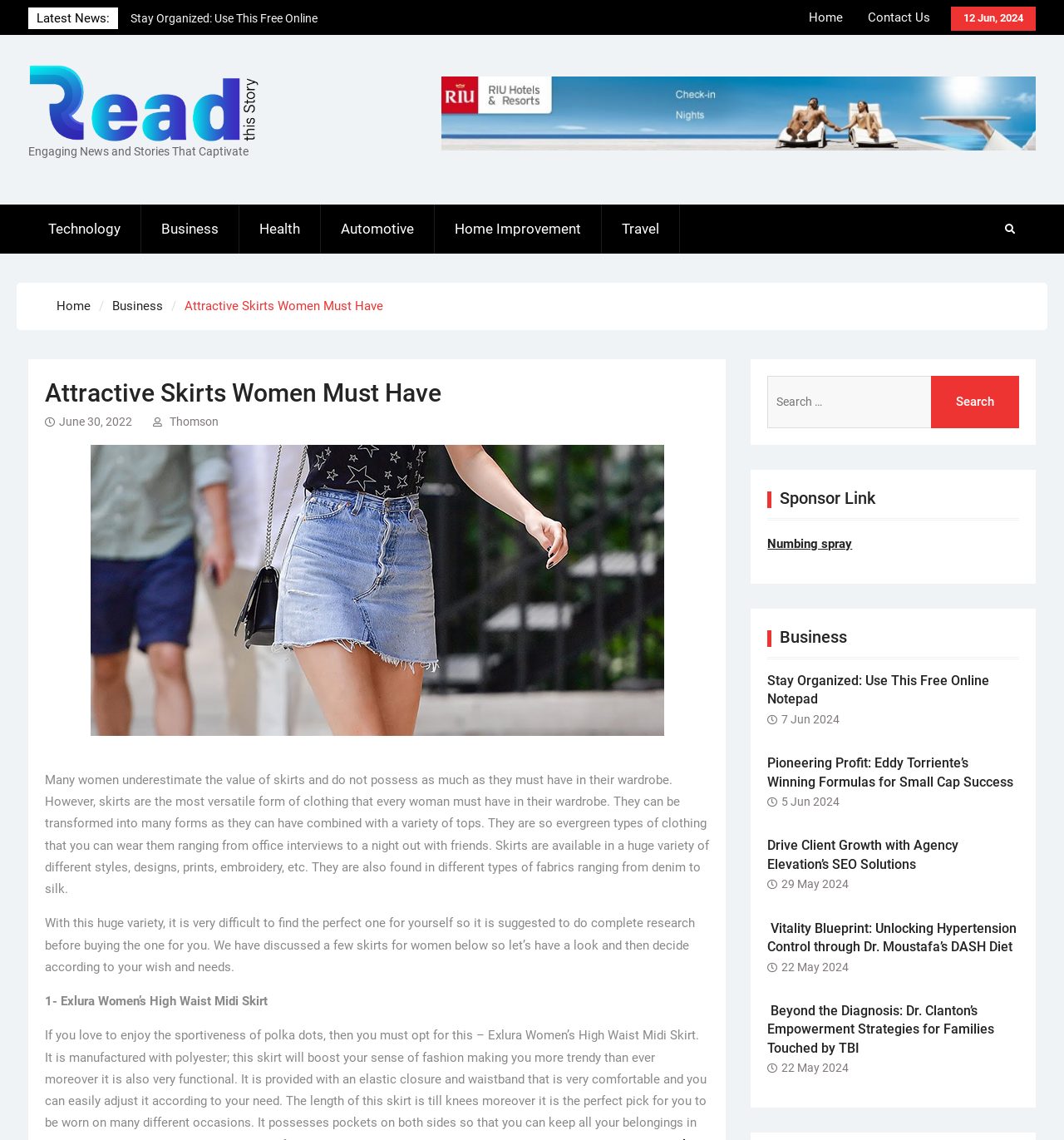Given the element description, predict the bounding box coordinates in the format (top-left x, top-left y, bottom-right x, bottom-right y), using floating point numbers between 0 and 1: parent_node: Search for: value="Search"

[0.875, 0.329, 0.958, 0.376]